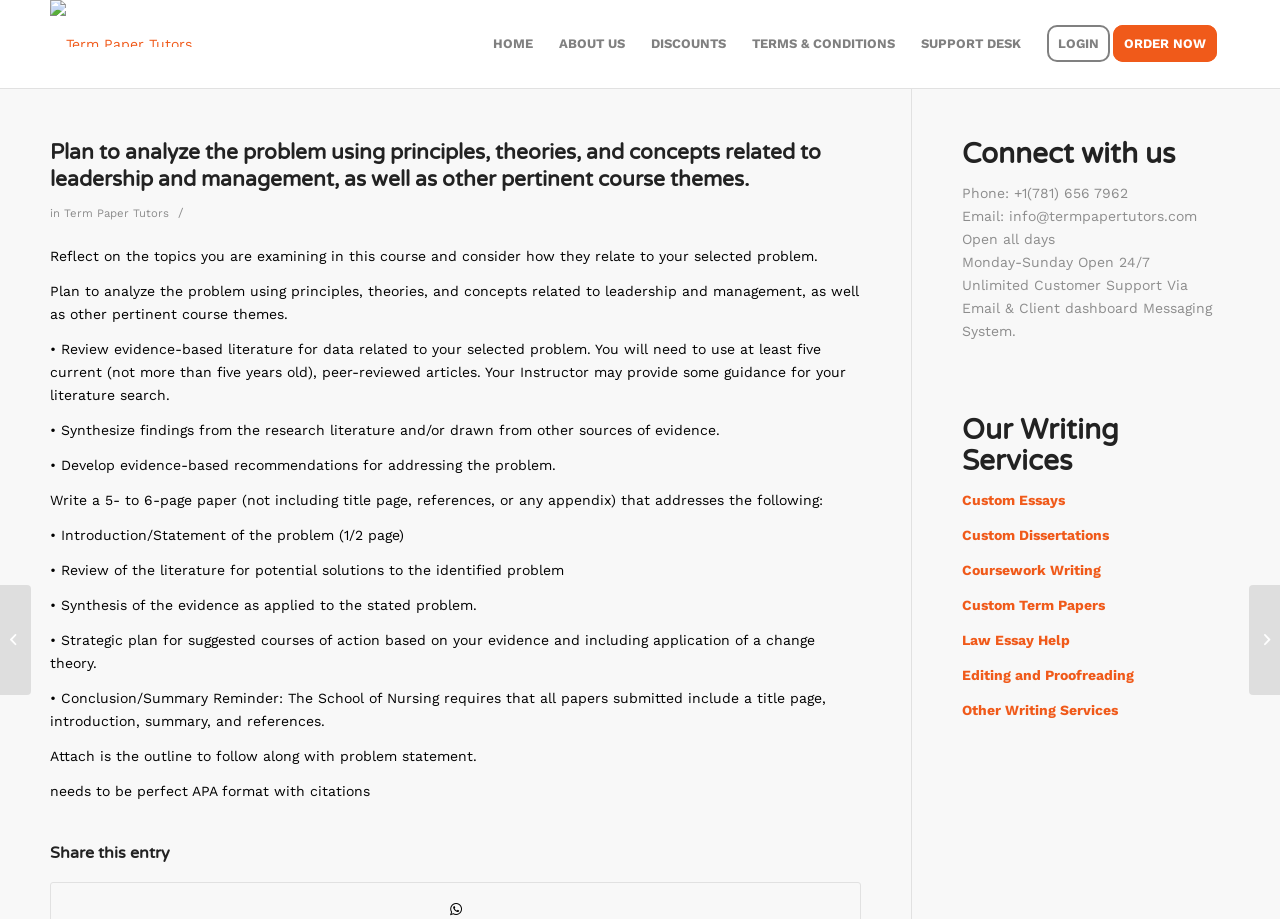Give an extensive and precise description of the webpage.

This webpage appears to be a term paper writing service website, specifically a page related to a course on leadership and management. At the top left corner, there is a logo and a link to "Term Paper Tutors". Next to it, there is a horizontal menu bar with seven menu items: "HOME", "ABOUT US", "DISCOUNTS", "TERMS & CONDITIONS", "SUPPORT DESK", "LOGIN", and "ORDER NOW".

Below the menu bar, there is a heading that repeats the meta description, "Plan to analyze the problem using principles, theories, and concepts related to leadership and management, as well as other pertinent course themes." This heading is followed by a series of paragraphs that outline the requirements for a term paper, including reviewing evidence-based literature, synthesizing findings, and developing evidence-based recommendations.

To the right of the heading, there is a section titled "Connect with us" that provides contact information, including phone number, email, and operating hours. Below this section, there is another section titled "Our Writing Services" that lists various writing services offered by the company, such as custom essays, dissertations, and coursework writing.

At the bottom of the page, there are two links to other pages or resources, one related to identifying agencies and organizations that would be called in to help with a problem, and another related to a discussion on self-reflection and what was learned from interviewing.

Throughout the page, there are no images other than the logo of "Term Paper Tutors" at the top left corner. The layout is organized and easy to follow, with clear headings and concise text.